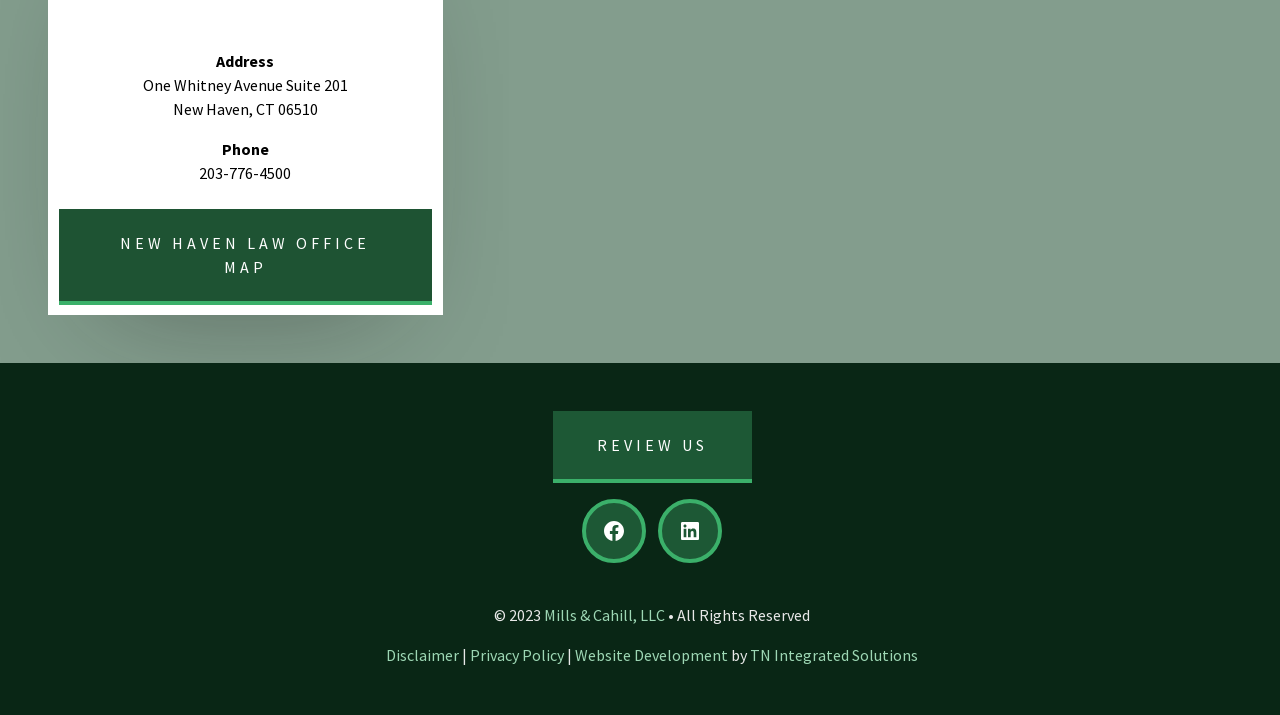Please identify the bounding box coordinates of the region to click in order to complete the task: "Visit the LinkedIn page". The coordinates must be four float numbers between 0 and 1, specified as [left, top, right, bottom].

[0.517, 0.704, 0.561, 0.782]